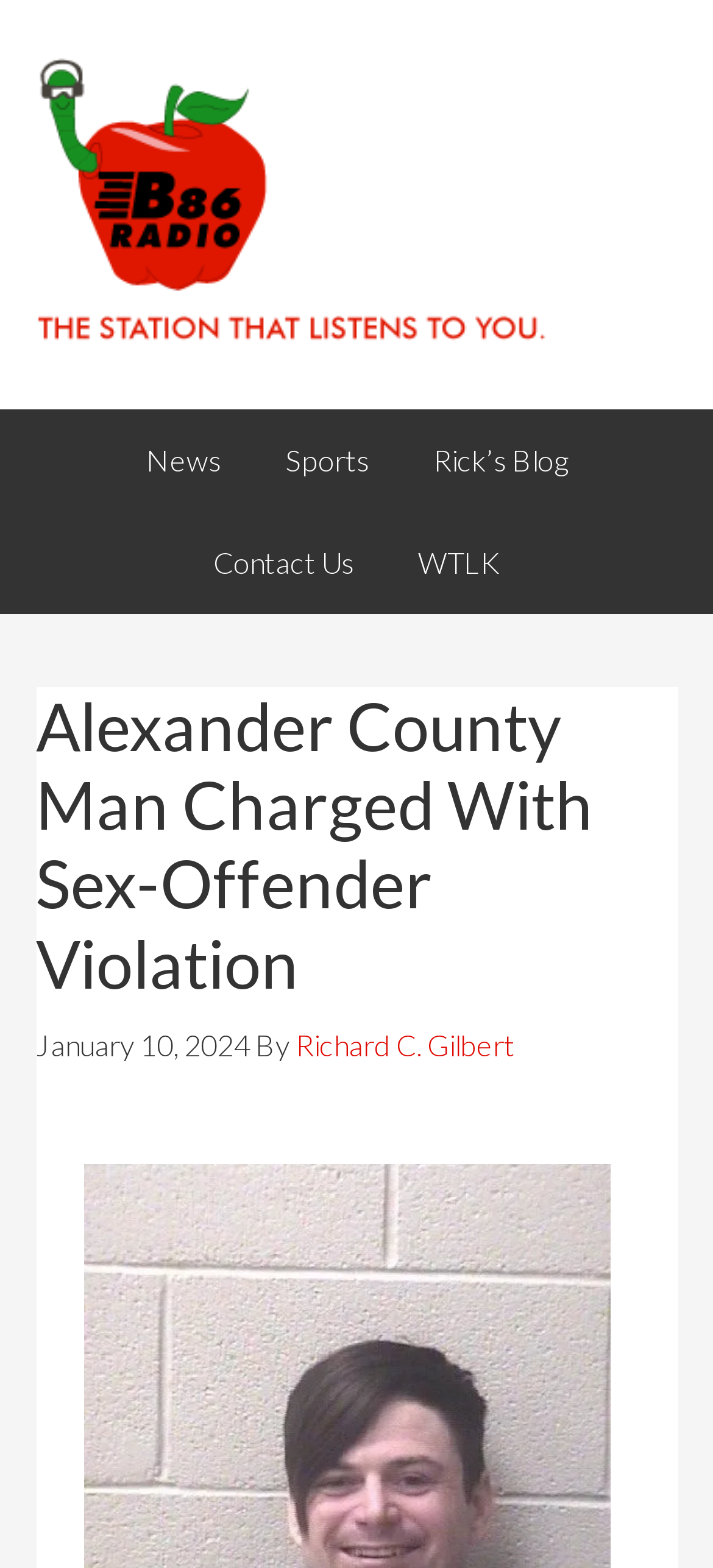Determine the bounding box coordinates of the UI element described below. Use the format (top-left x, top-left y, bottom-right x, bottom-right y) with floating point numbers between 0 and 1: Richard C. Gilbert

[0.414, 0.655, 0.722, 0.677]